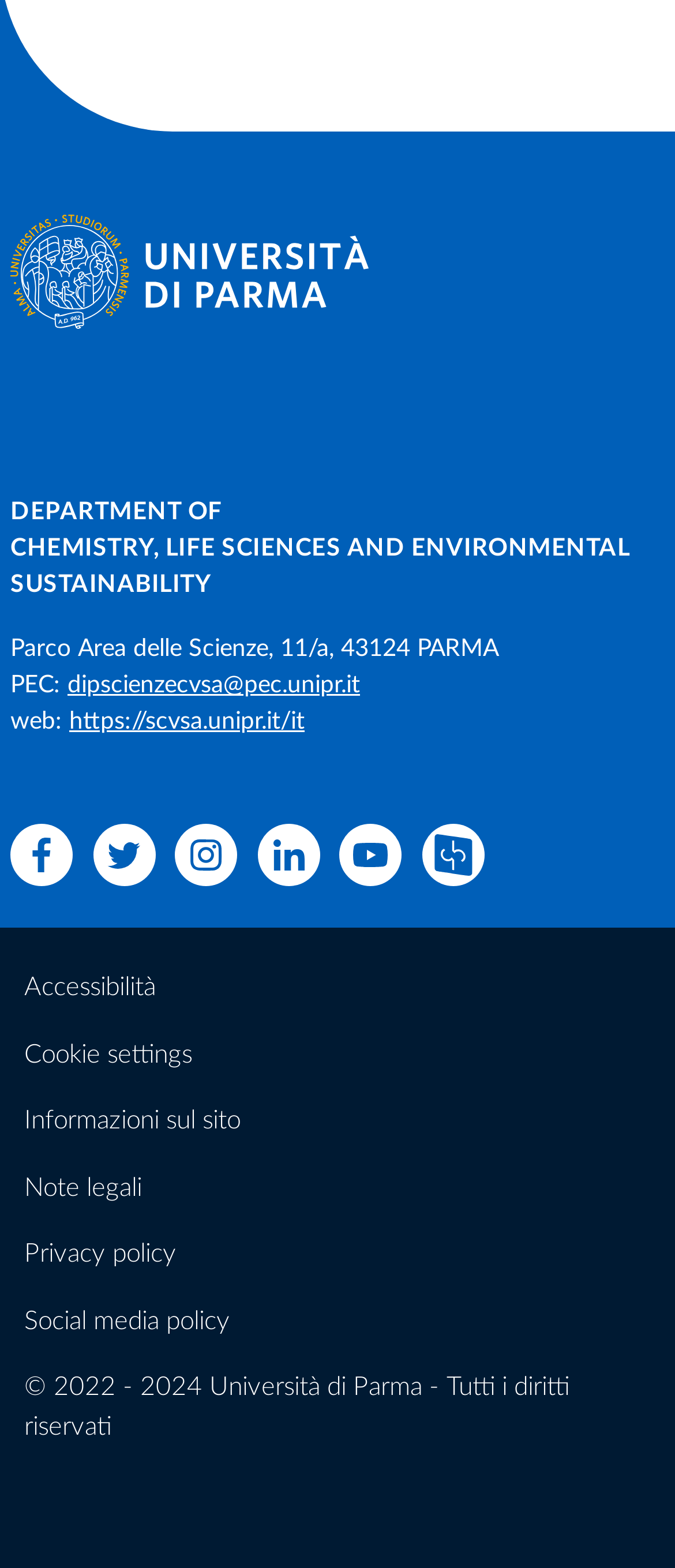Please respond in a single word or phrase: 
What is the address of the department?

Parco Area delle Scienze, 11/a, 43124 PARMA